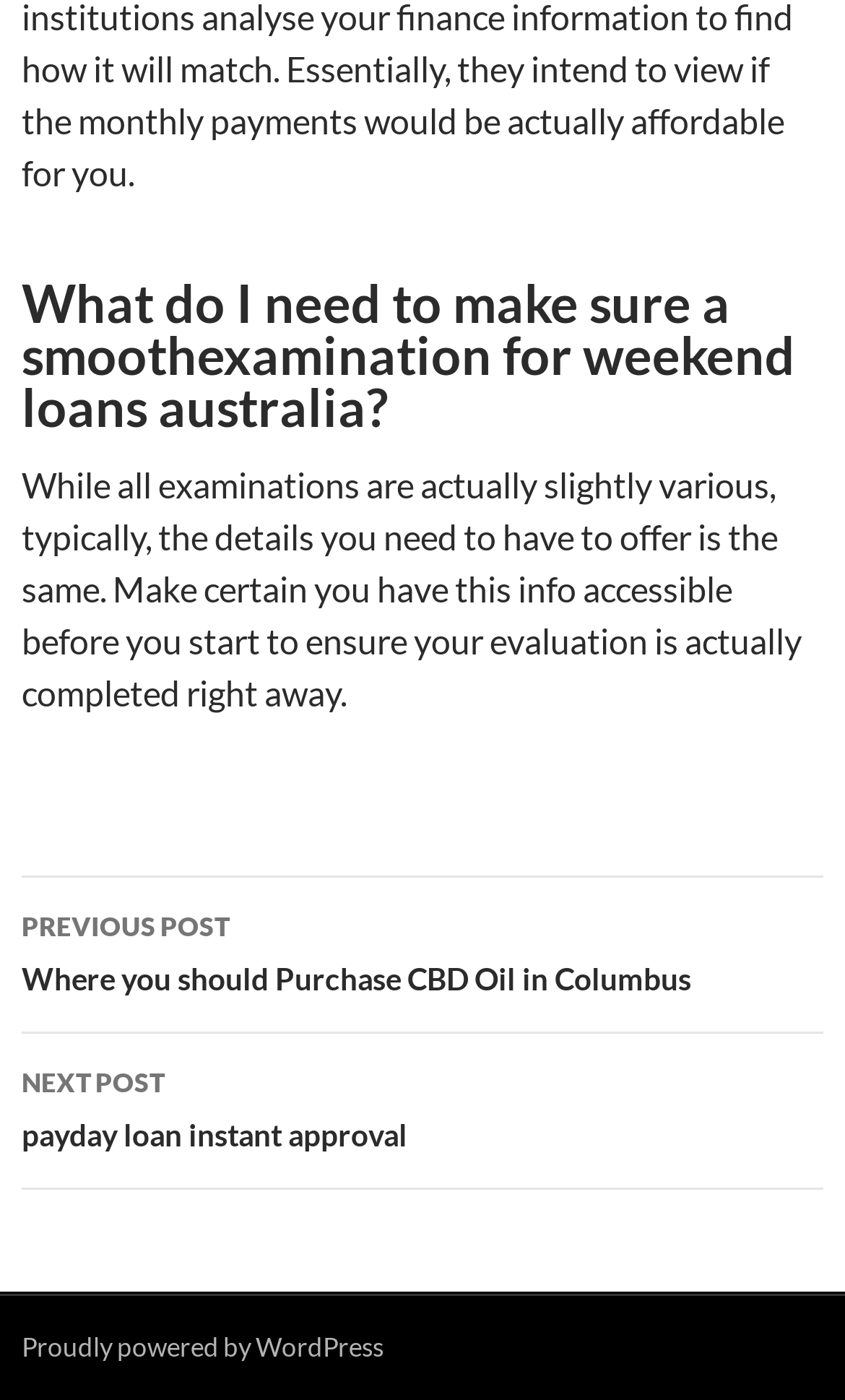What is the topic of the next post?
Deliver a detailed and extensive answer to the question.

The next post is linked at the bottom of the webpage, and its title is 'NEXT POST payday loan instant approval'. This indicates that the next post is about payday loan instant approval.